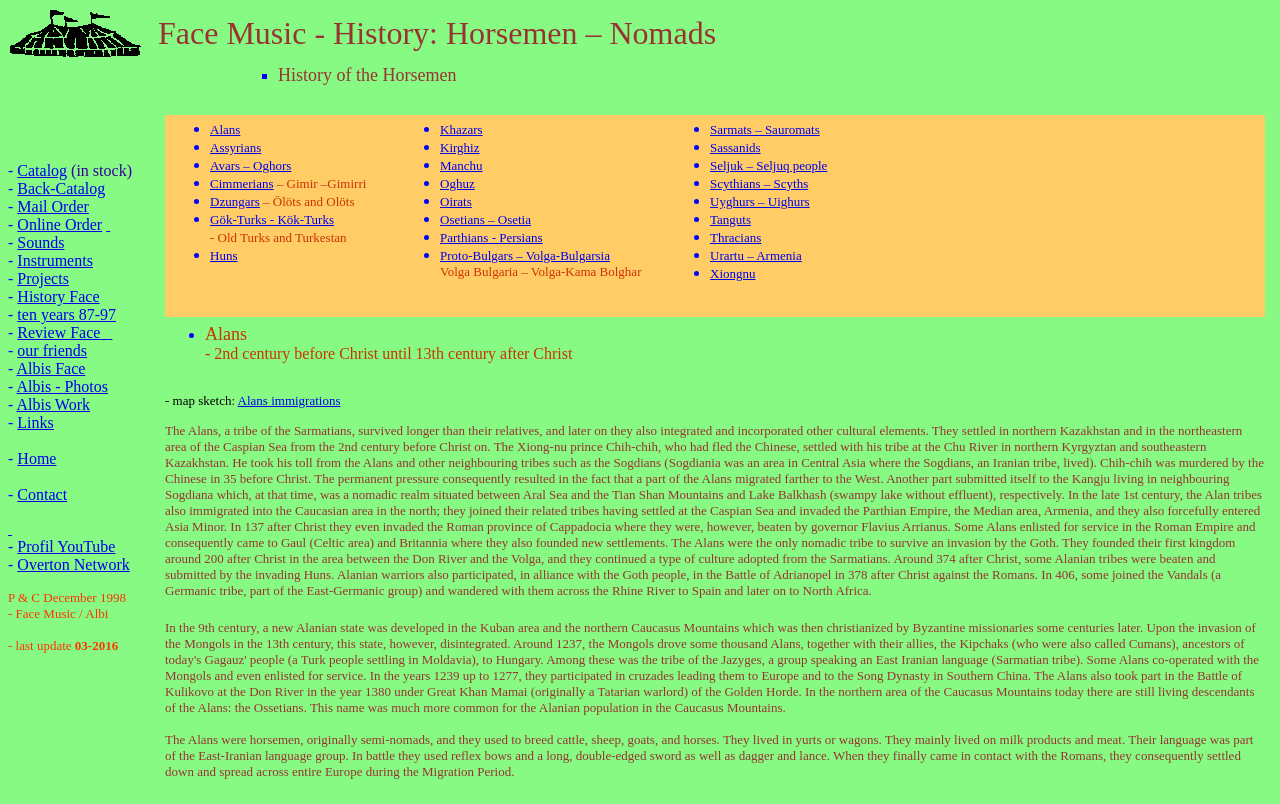What is the language of the webpage?
With the help of the image, please provide a detailed response to the question.

Based on the content and structure of the webpage, it appears that the language of the webpage is English, as all the text and links are written in English.